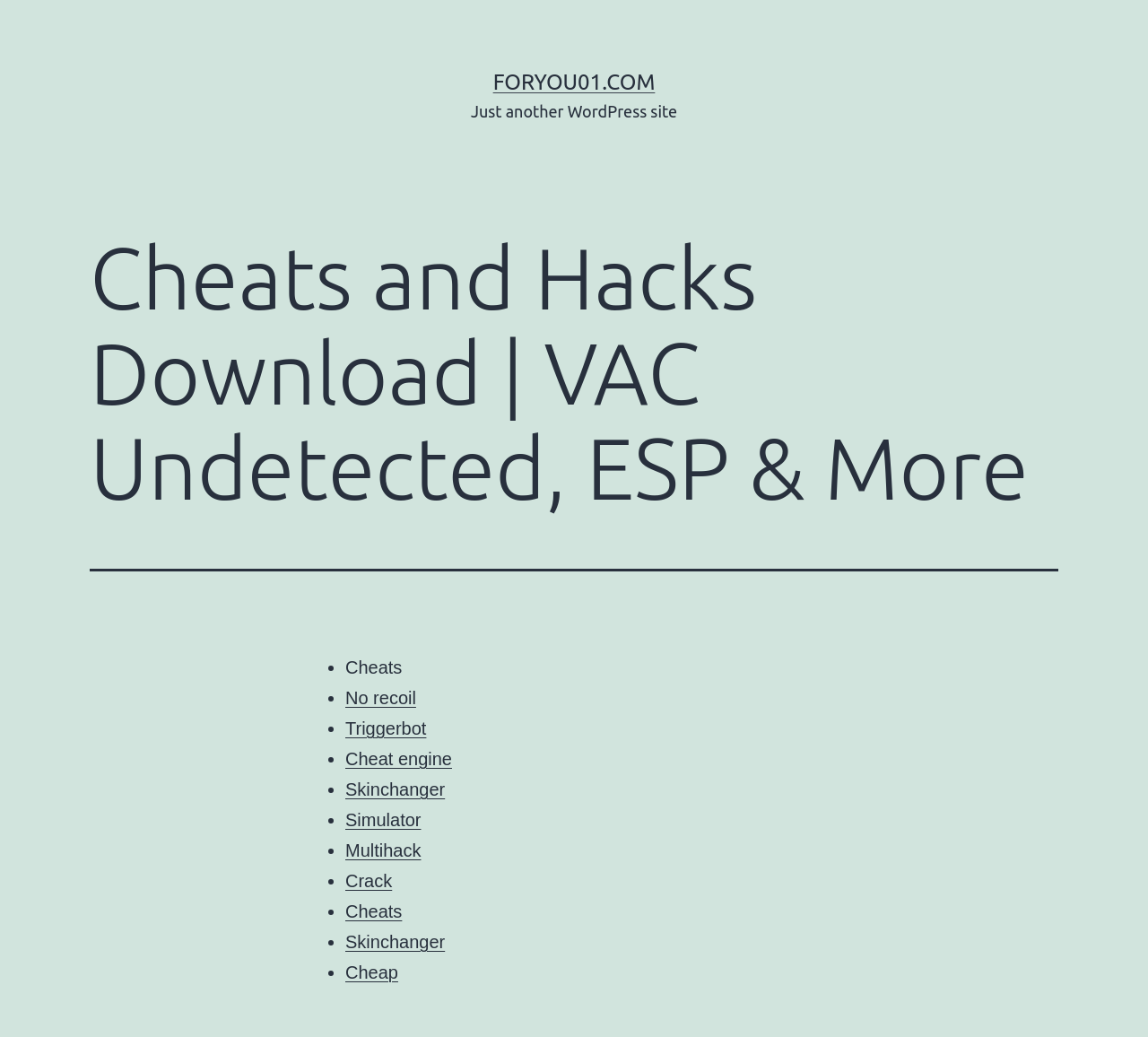What type of content does this website provide?
Observe the image and answer the question with a one-word or short phrase response.

Cheats and Hacks